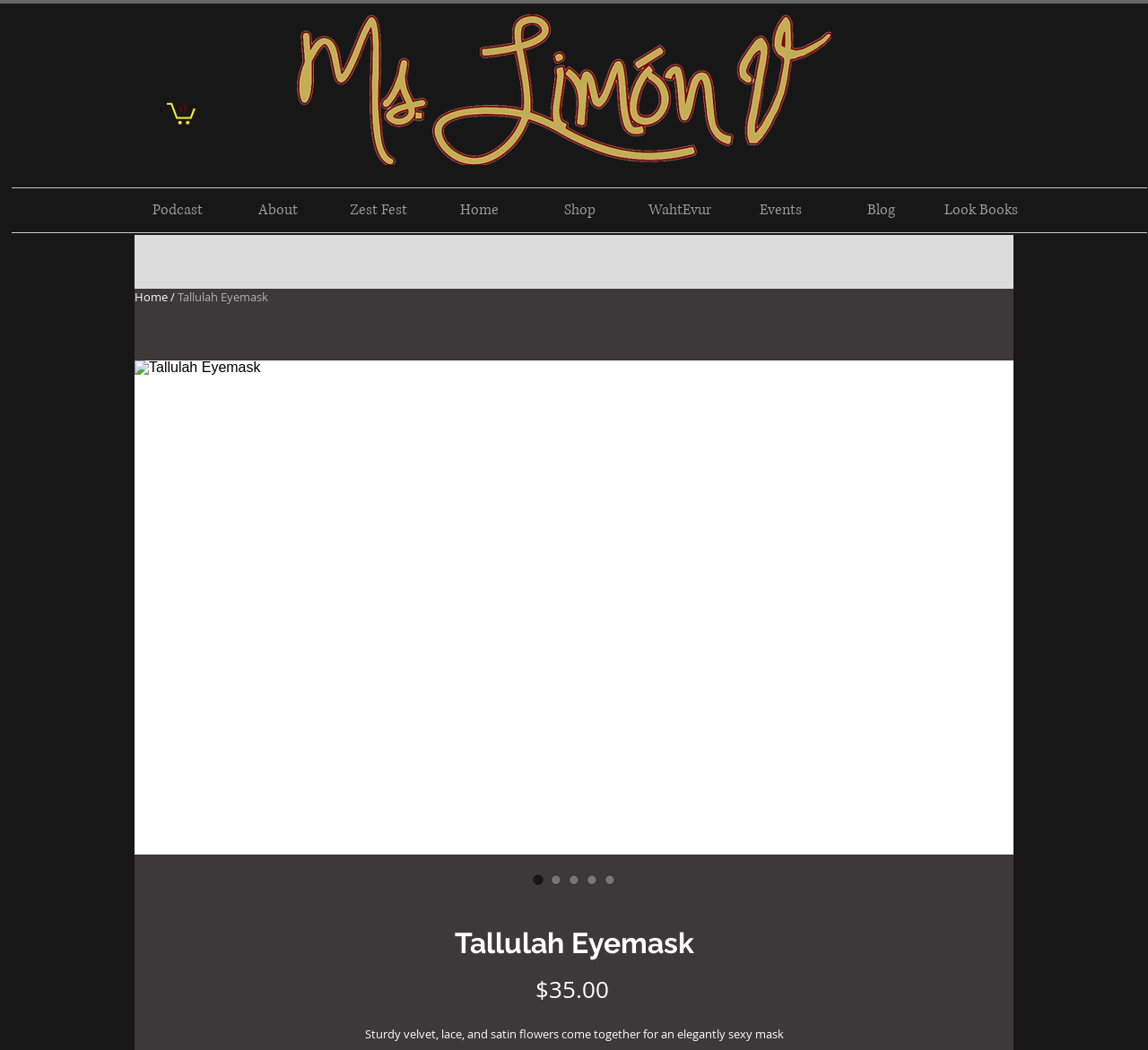Extract the bounding box coordinates of the UI element described by: "Home". The coordinates should include four float numbers ranging from 0 to 1, e.g., [left, top, right, bottom].

[0.373, 0.179, 0.461, 0.221]